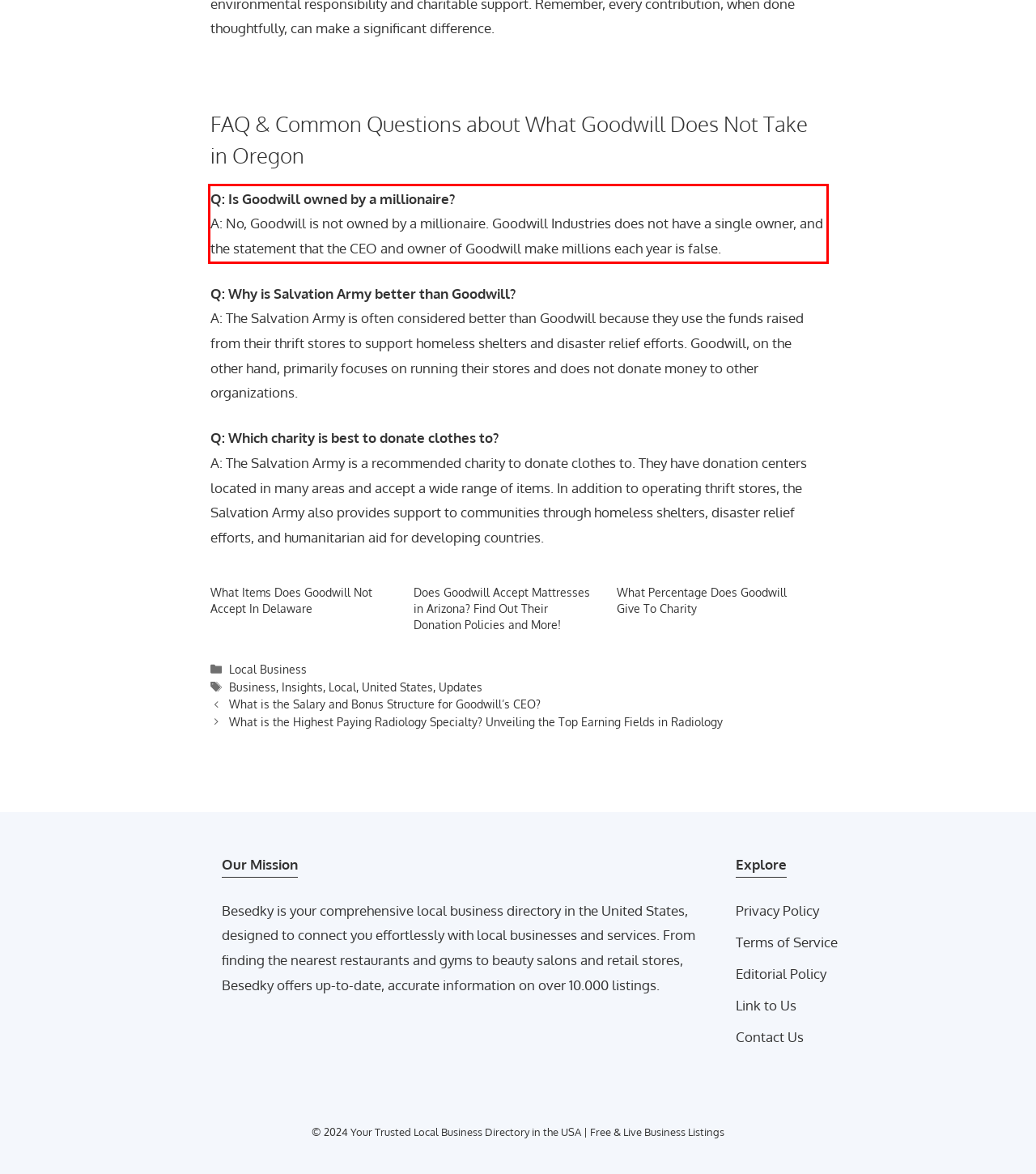Locate the red bounding box in the provided webpage screenshot and use OCR to determine the text content inside it.

Q: Is Goodwill owned by a millionaire? A: No, Goodwill is not owned by a millionaire. Goodwill Industries does not have a single owner, and the statement that the CEO and owner of Goodwill make millions each year is false.